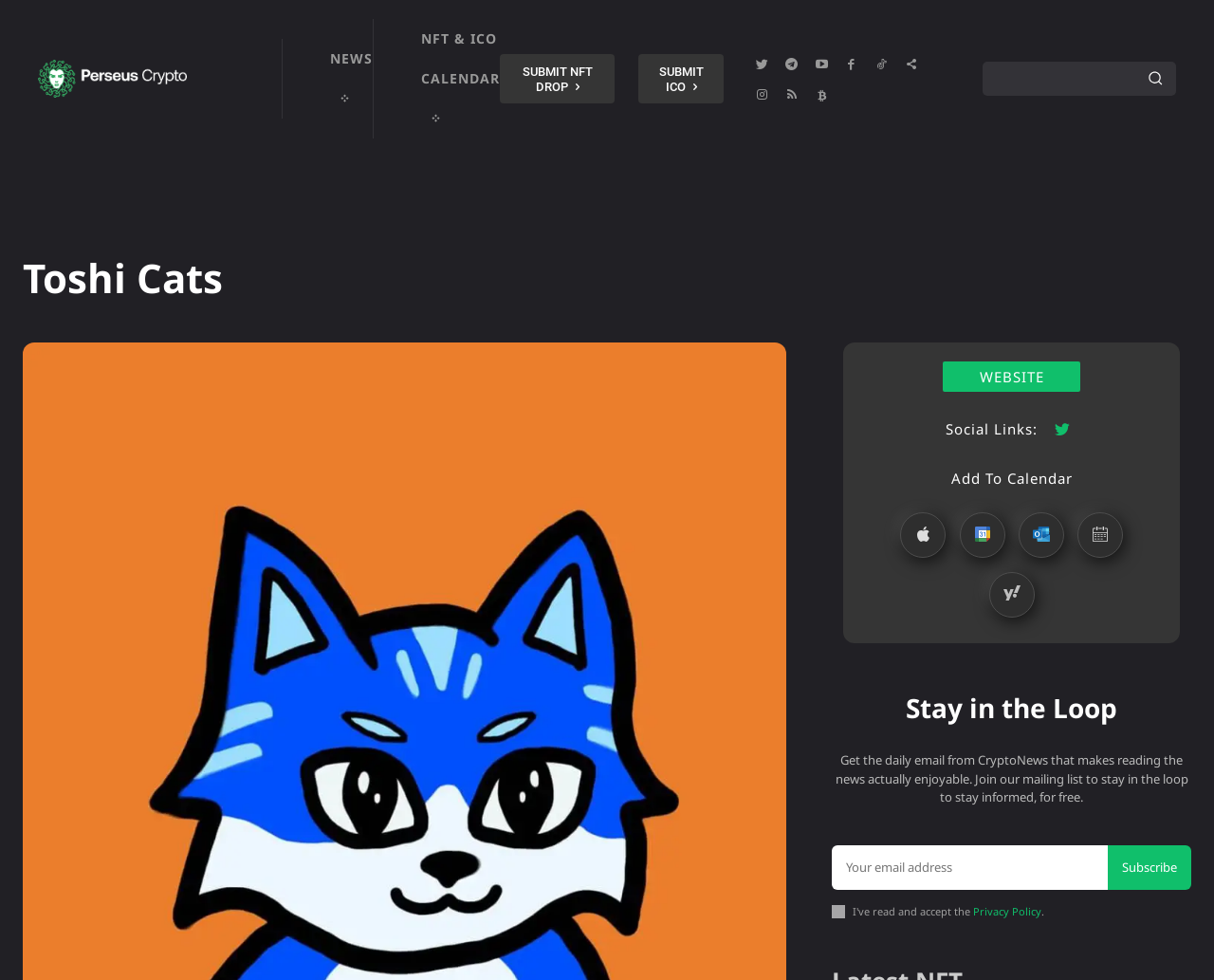Find and provide the bounding box coordinates for the UI element described with: "Twitter".

[0.863, 0.424, 0.888, 0.455]